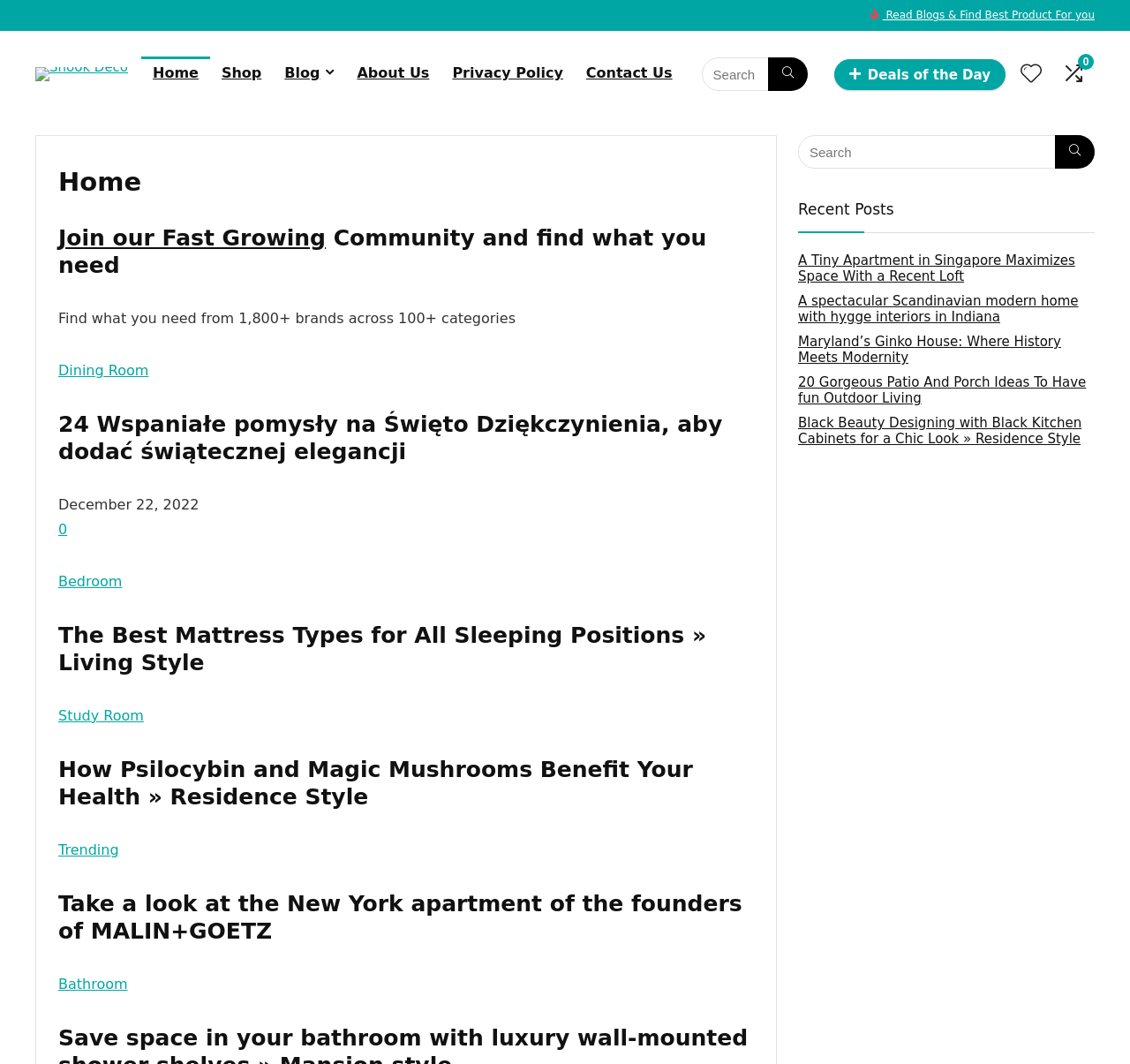Find the UI element described as: "Deals of the Day" and predict its bounding box coordinates. Ensure the coordinates are four float numbers between 0 and 1, [left, top, right, bottom].

[0.738, 0.055, 0.89, 0.084]